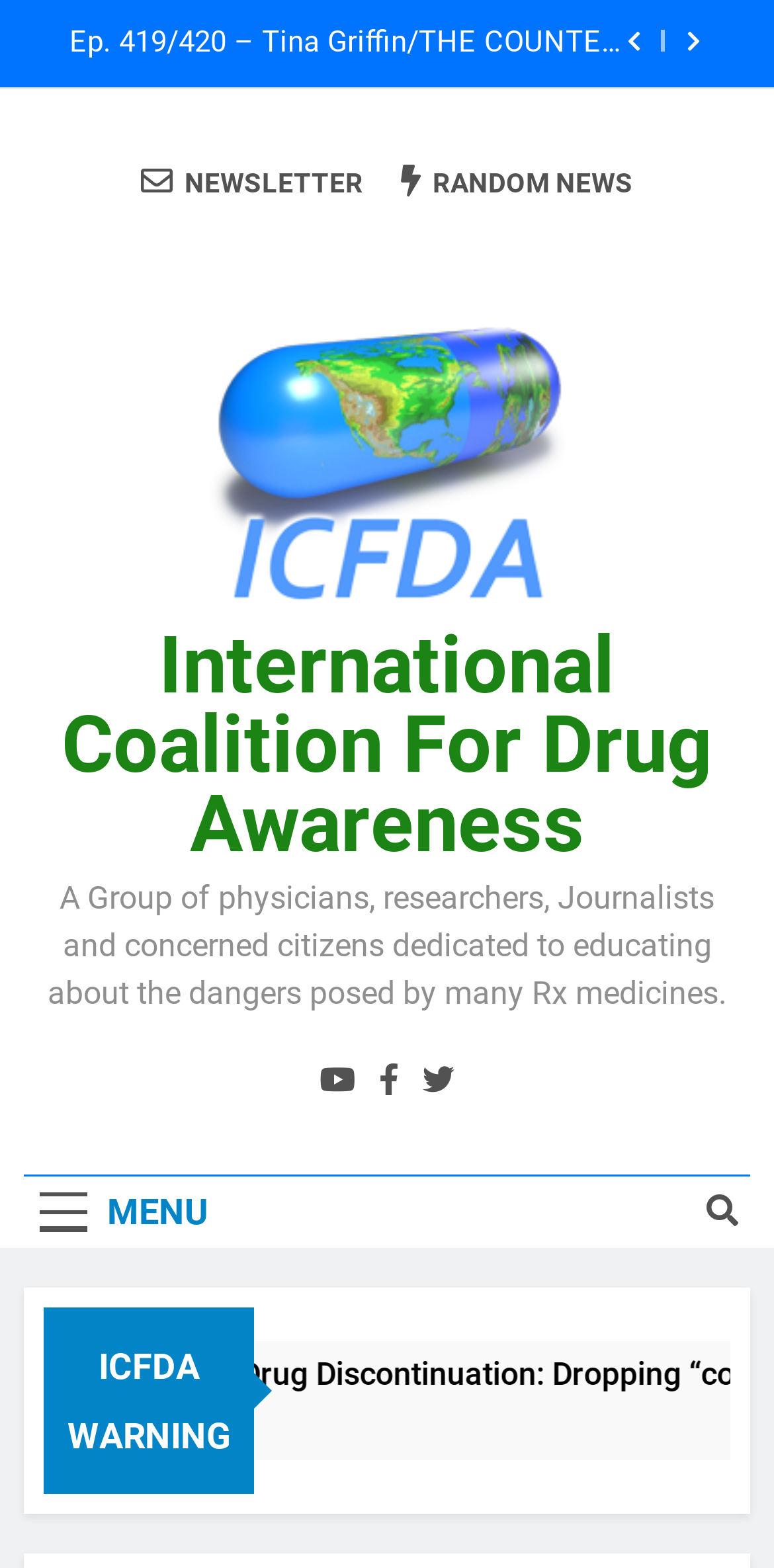Find the bounding box coordinates for the element described here: "Newsletter".

[0.182, 0.104, 0.469, 0.128]